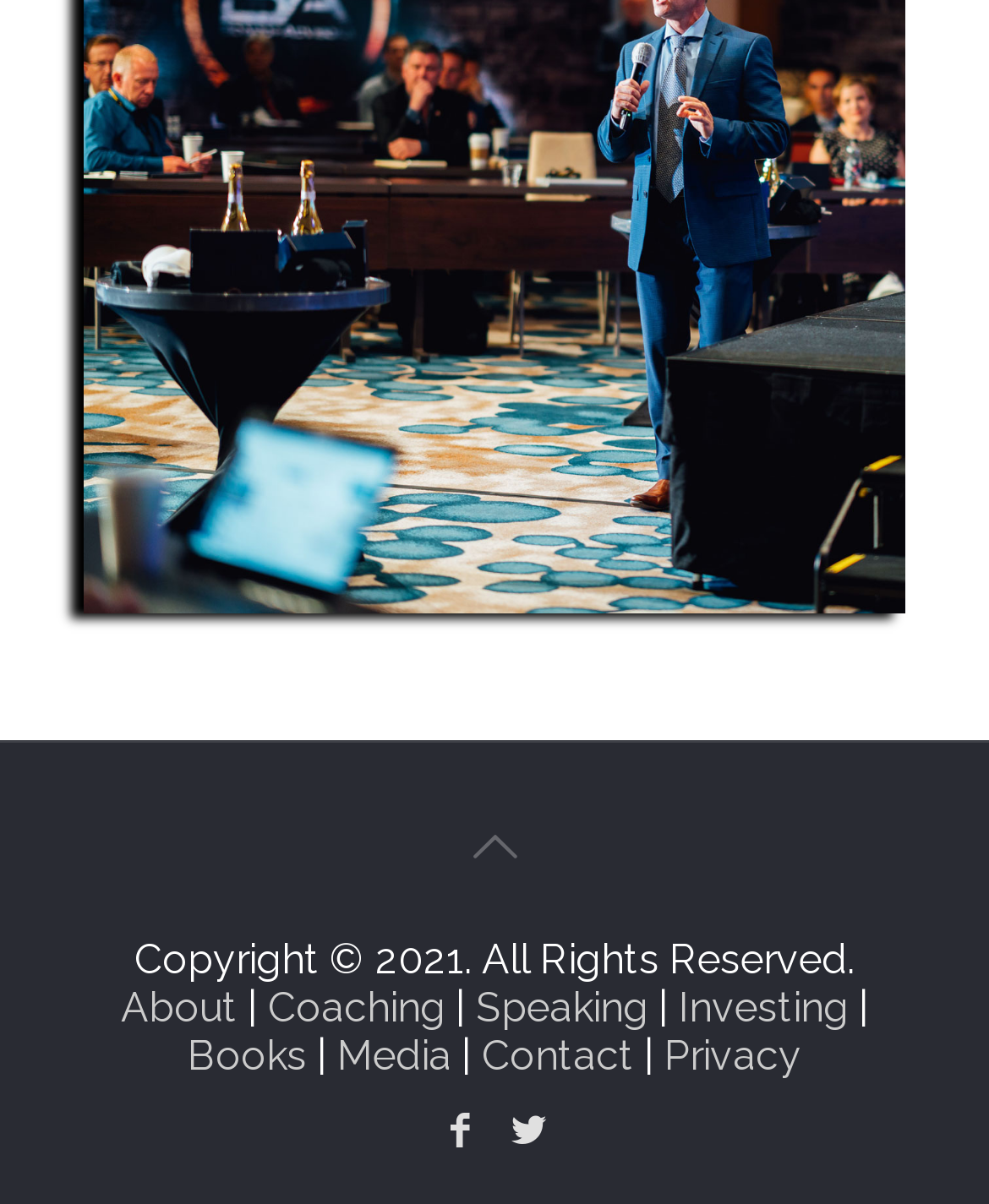Select the bounding box coordinates of the element I need to click to carry out the following instruction: "Check Privacy".

[0.672, 0.856, 0.81, 0.896]